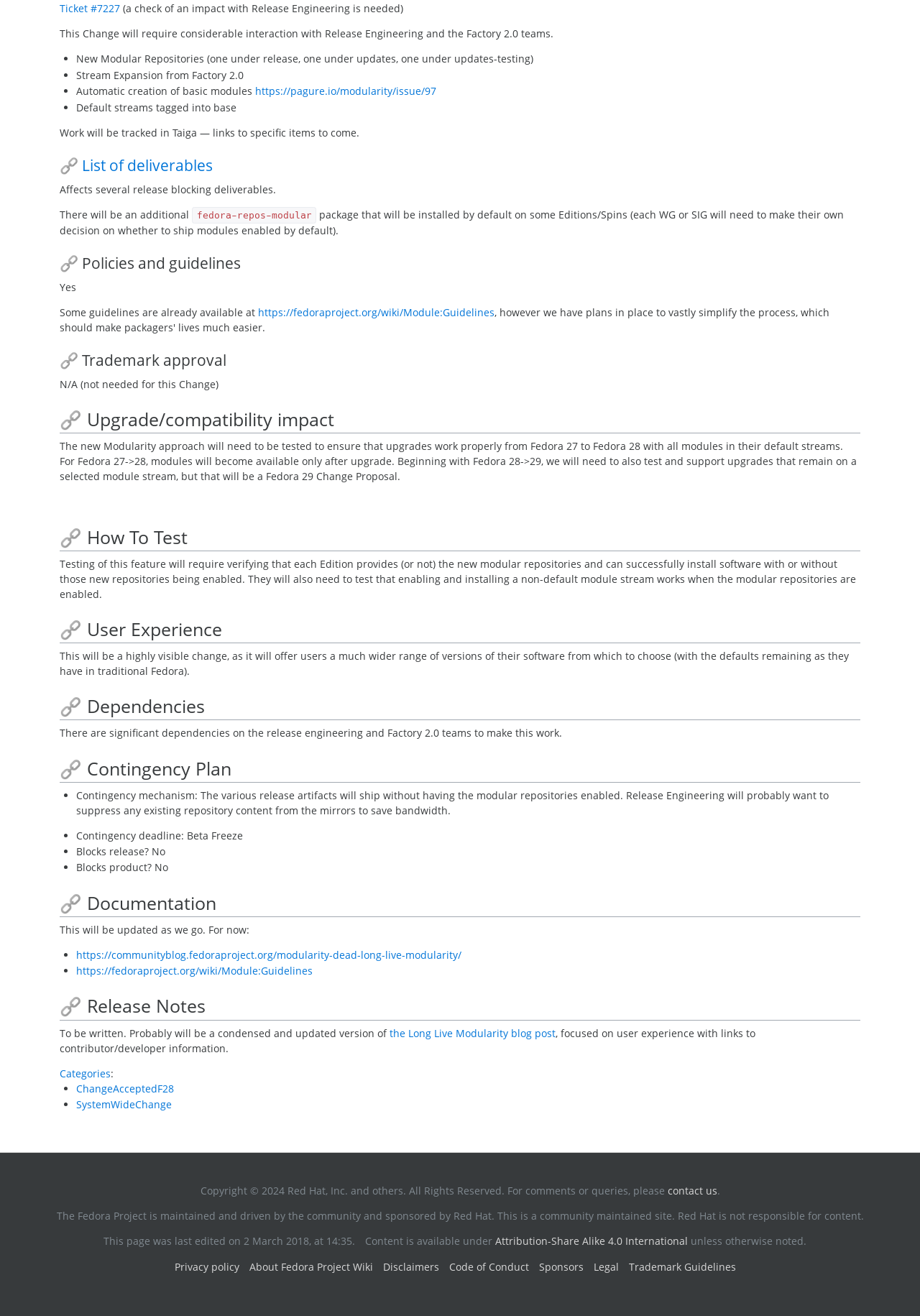Please locate the bounding box coordinates of the element's region that needs to be clicked to follow the instruction: "Click the link 'List of deliverables'". The bounding box coordinates should be provided as four float numbers between 0 and 1, i.e., [left, top, right, bottom].

[0.089, 0.118, 0.231, 0.133]